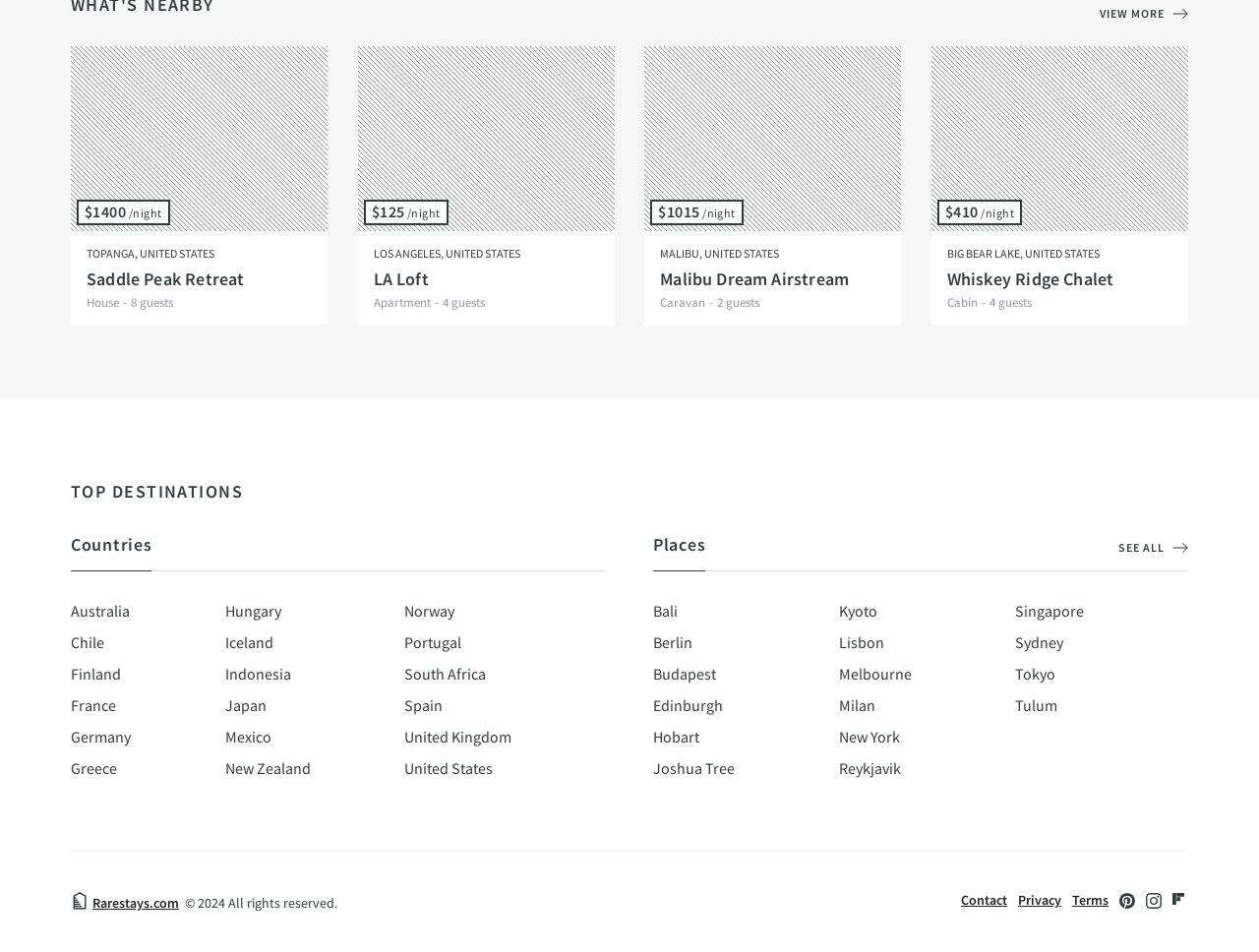Provide the bounding box coordinates of the HTML element this sentence describes: "South Africa".

[0.321, 0.691, 0.481, 0.724]